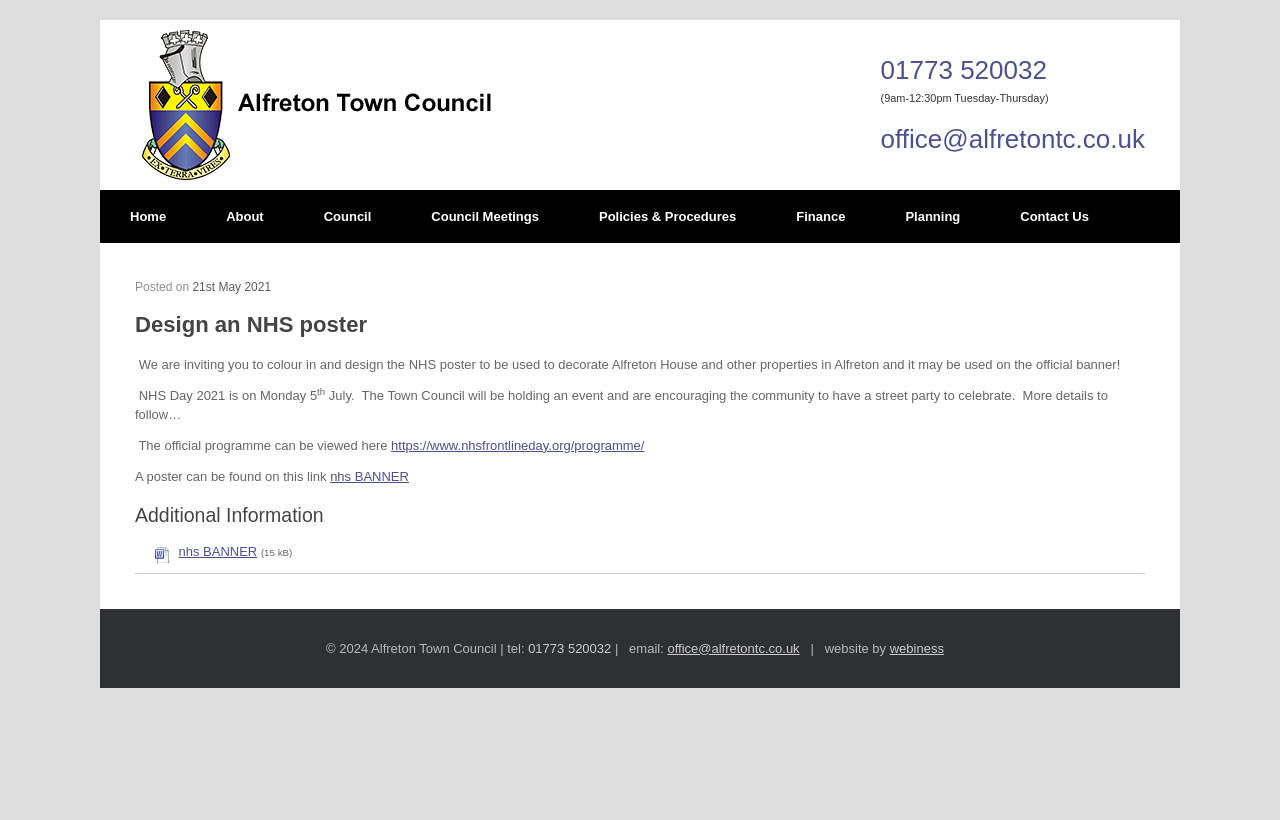Offer a detailed account of what is visible on the webpage.

The webpage is about Alfreton Town Council, with a prominent logo at the top left corner. Below the logo, there is a navigation menu with links to various sections, including "Home", "About", "Council", and more. 

To the right of the logo, there is a section with contact information, including a phone number, email address, and office hours. 

The main content of the page is an article about designing an NHS poster. The article has a heading "Design an NHS poster" and a brief description of the event. There is also a mention of NHS Day 2021 and an event organized by the Town Council. 

The article provides links to the official programme and a poster, as well as additional information about the event. 

At the bottom of the page, there is a footer section with copyright information, contact details, and a link to the website developer.